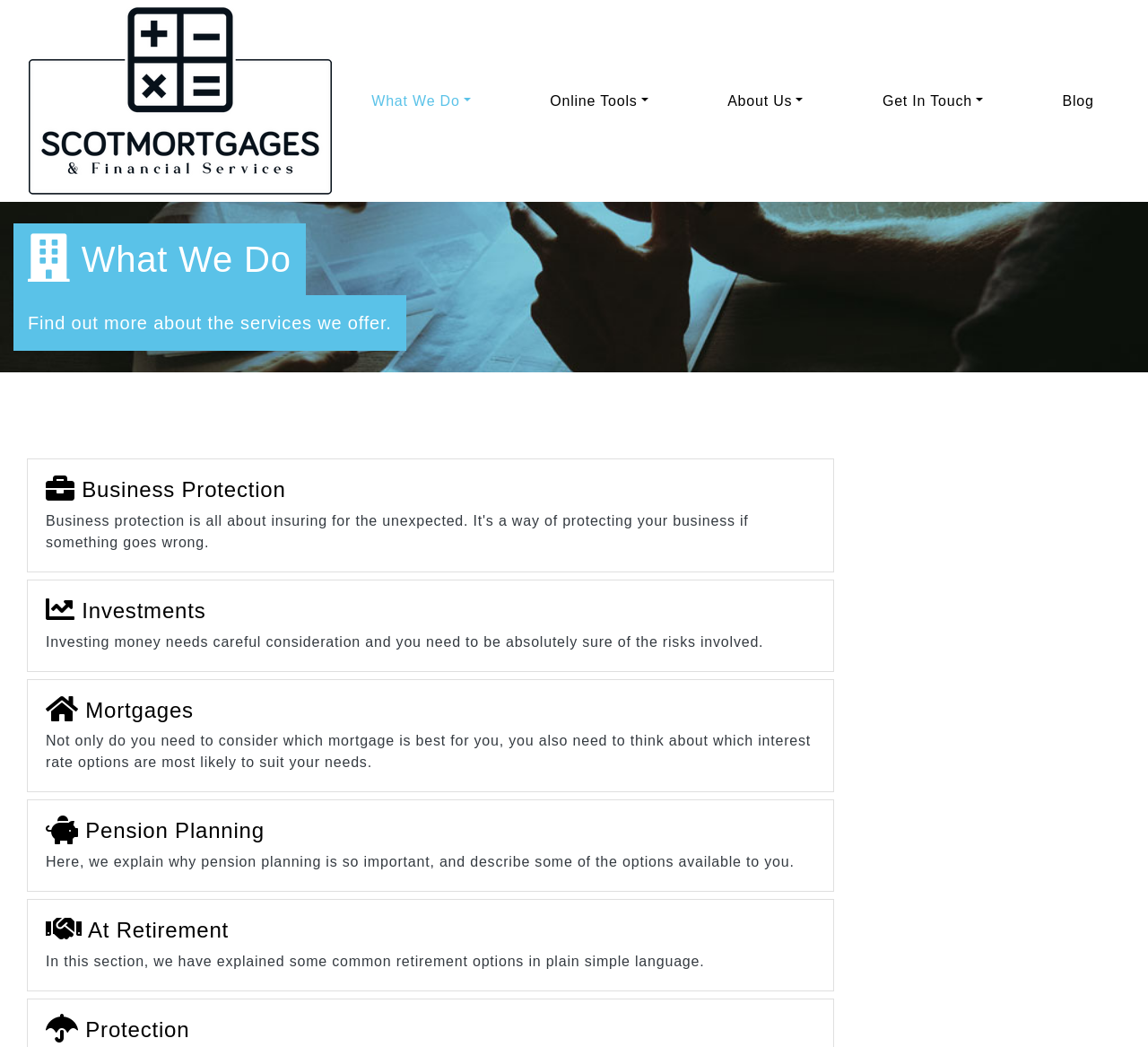Generate a detailed explanation of the webpage's features and information.

The webpage is about ScotMortgages & Financial Services, specifically showcasing the services they offer. At the top left corner, there is a logo of RWS Financial Consultants. Below the logo, there is a navigation menu with five links: "What We Do", "Online Tools", "About Us", "Get In Touch", and "Blog", arranged horizontally from left to right.

The main content area is divided into sections, each describing a specific financial service. There is a heading "What We Do" at the top, followed by a brief introduction "Find out more about the services we offer." Below the introduction, there are five sections, each with a heading and a brief description. The sections are arranged vertically from top to bottom and are titled "Business Protection", "Investments", "Mortgages", "Pension Planning", and "At Retirement". Each section has a brief summary of the service, and there is also a separate heading for "Protection" at the bottom.

Overall, the webpage provides an overview of the financial services offered by ScotMortgages & Financial Services, with a clear and organized layout.